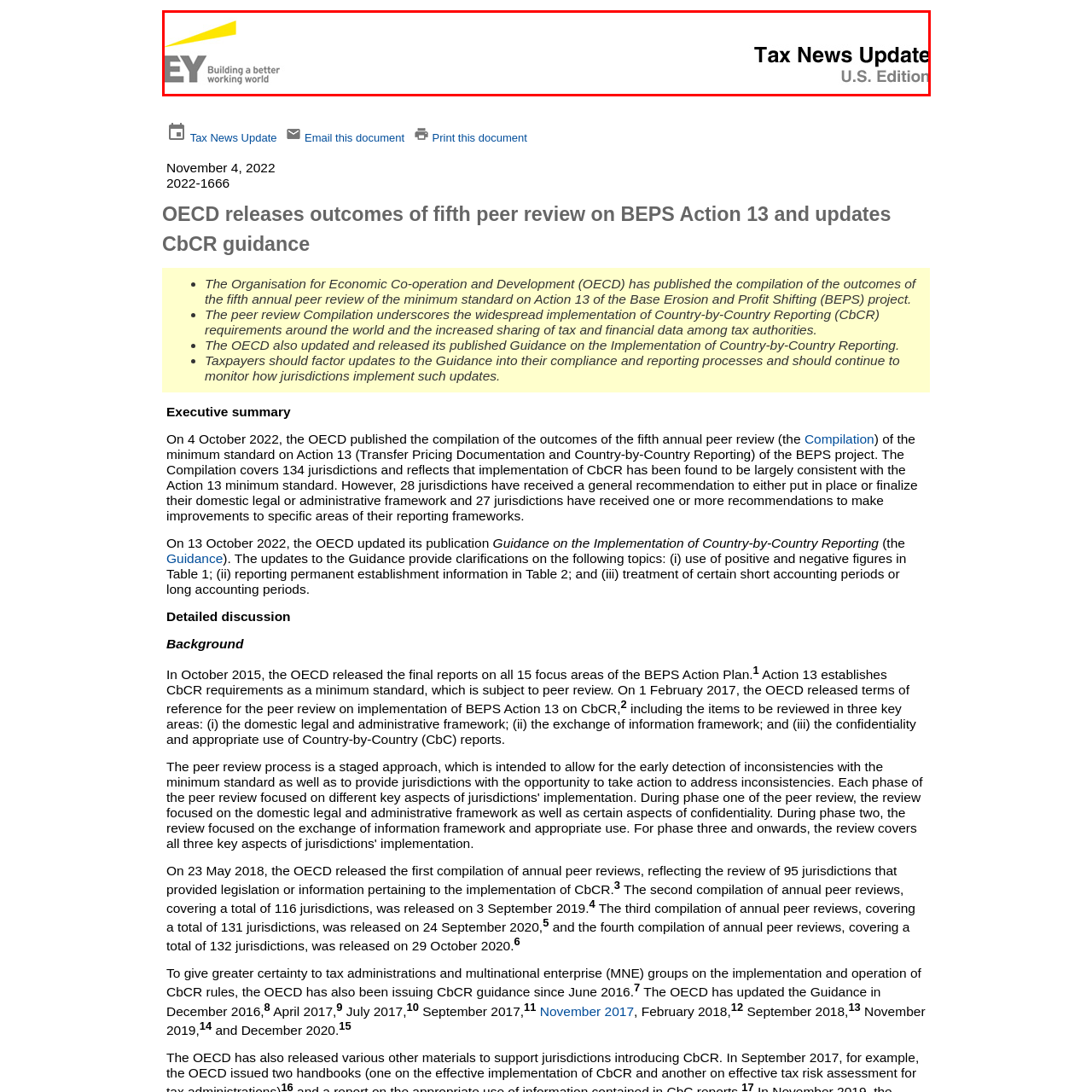What is the background color of the minimalist design?
Please examine the image within the red bounding box and provide your answer using just one word or phrase.

White